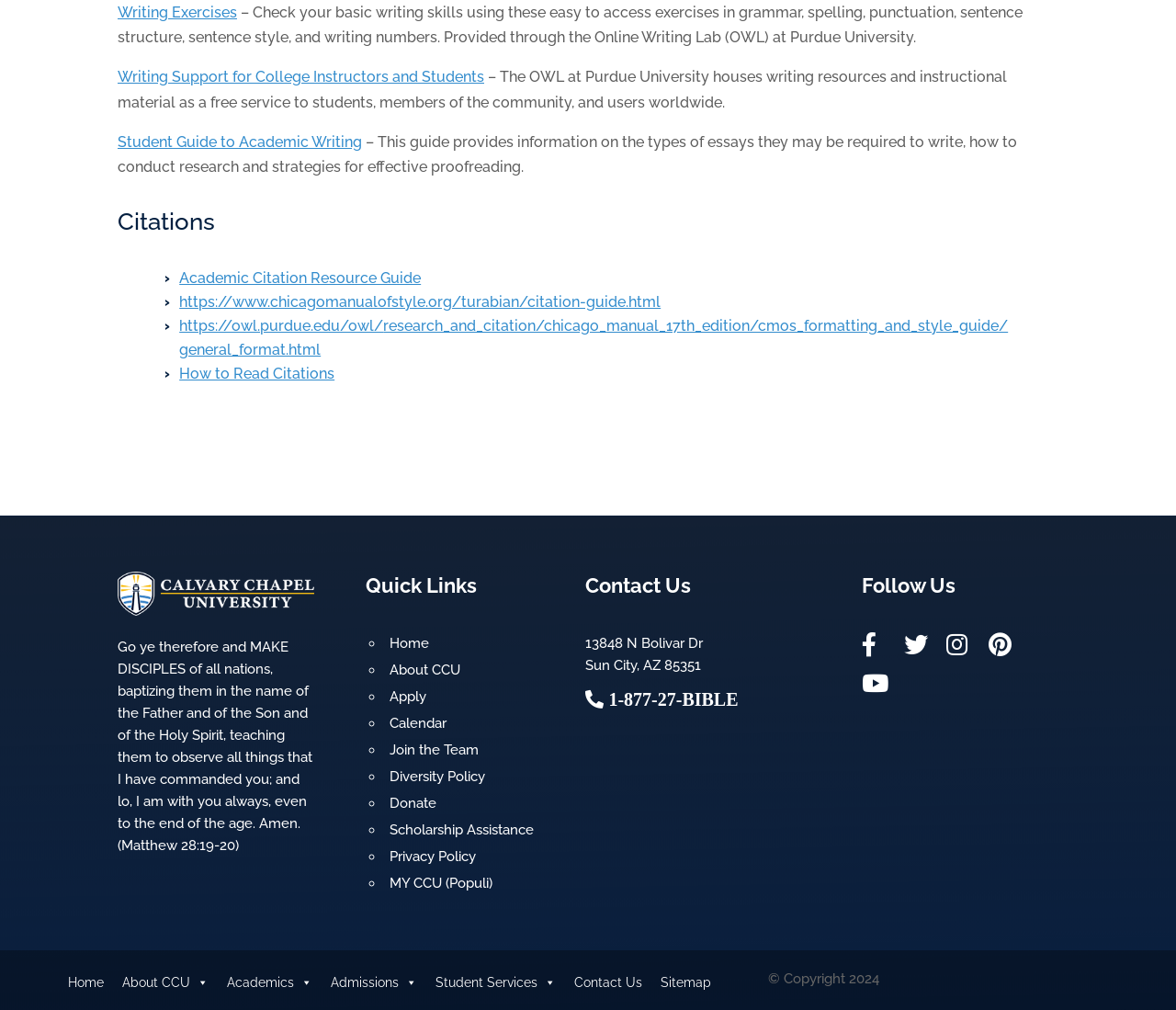Pinpoint the bounding box coordinates of the clickable element needed to complete the instruction: "Contact Us". The coordinates should be provided as four float numbers between 0 and 1: [left, top, right, bottom].

[0.498, 0.566, 0.628, 0.603]